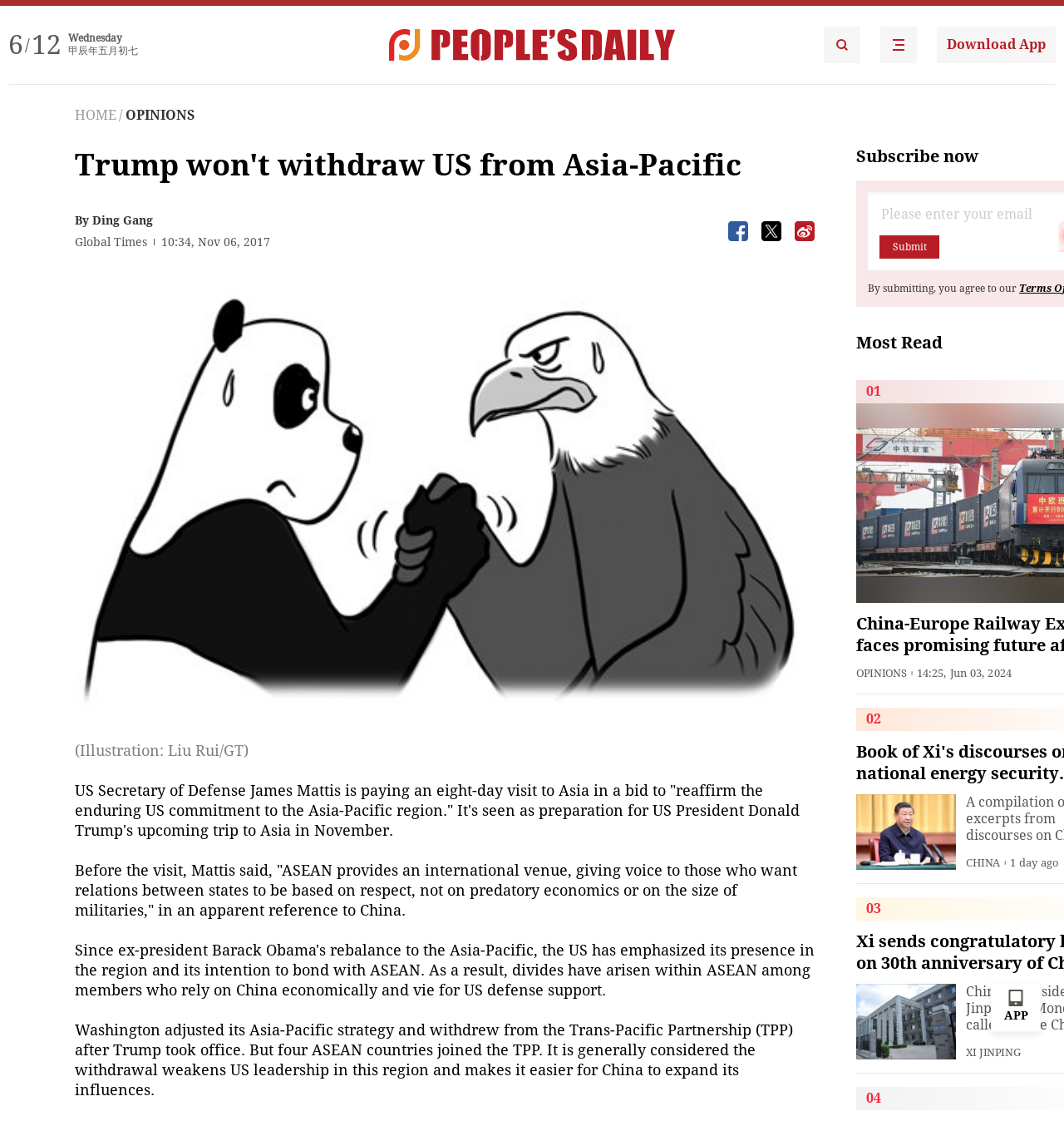Using the details from the image, please elaborate on the following question: What is the name of the publication?

The answer can be found in the text 'Global Times' which is located at the top of the webpage, indicating the publication's name.